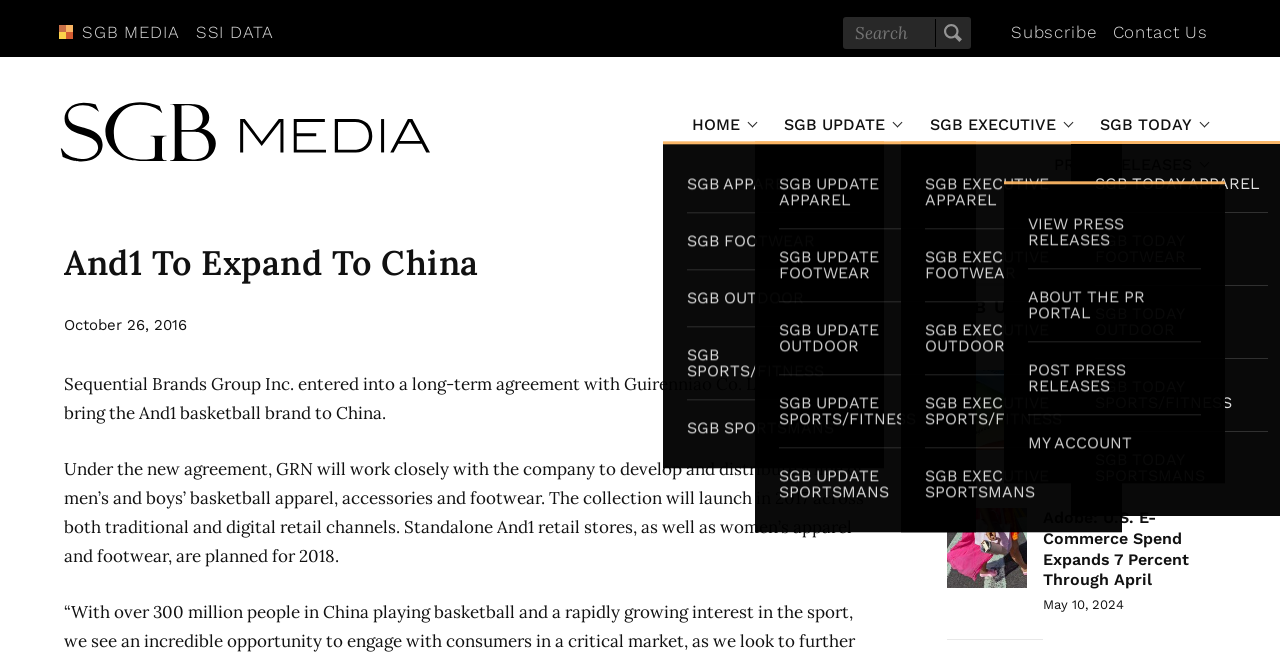Determine the bounding box coordinates for the area that needs to be clicked to fulfill this task: "Read the And1 To Expand To China article". The coordinates must be given as four float numbers between 0 and 1, i.e., [left, top, right, bottom].

[0.05, 0.364, 0.68, 0.446]